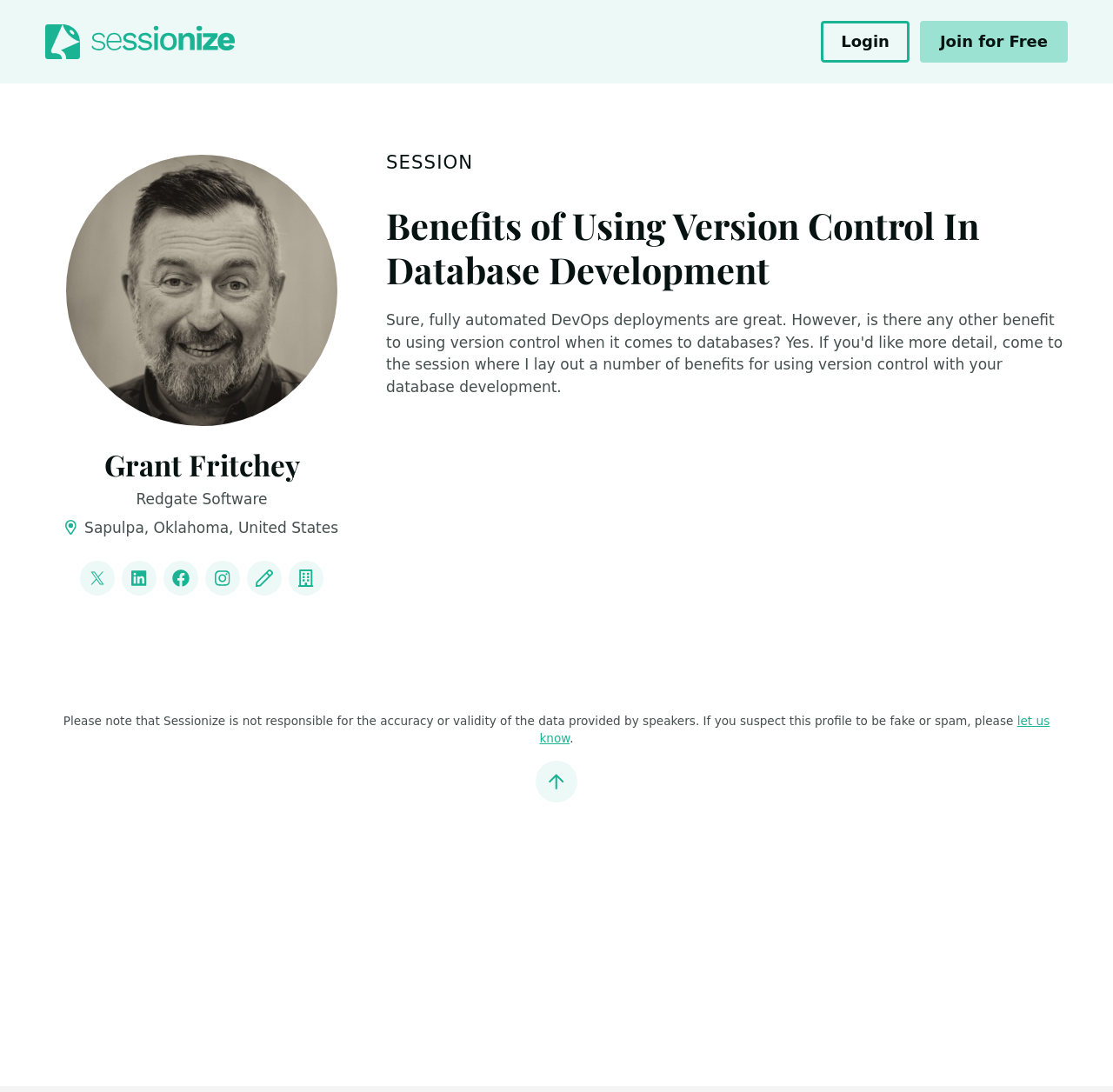Please provide the bounding box coordinates for the element that needs to be clicked to perform the following instruction: "View Grant Fritchey's profile". The coordinates should be given as four float numbers between 0 and 1, i.e., [left, top, right, bottom].

[0.041, 0.409, 0.322, 0.442]